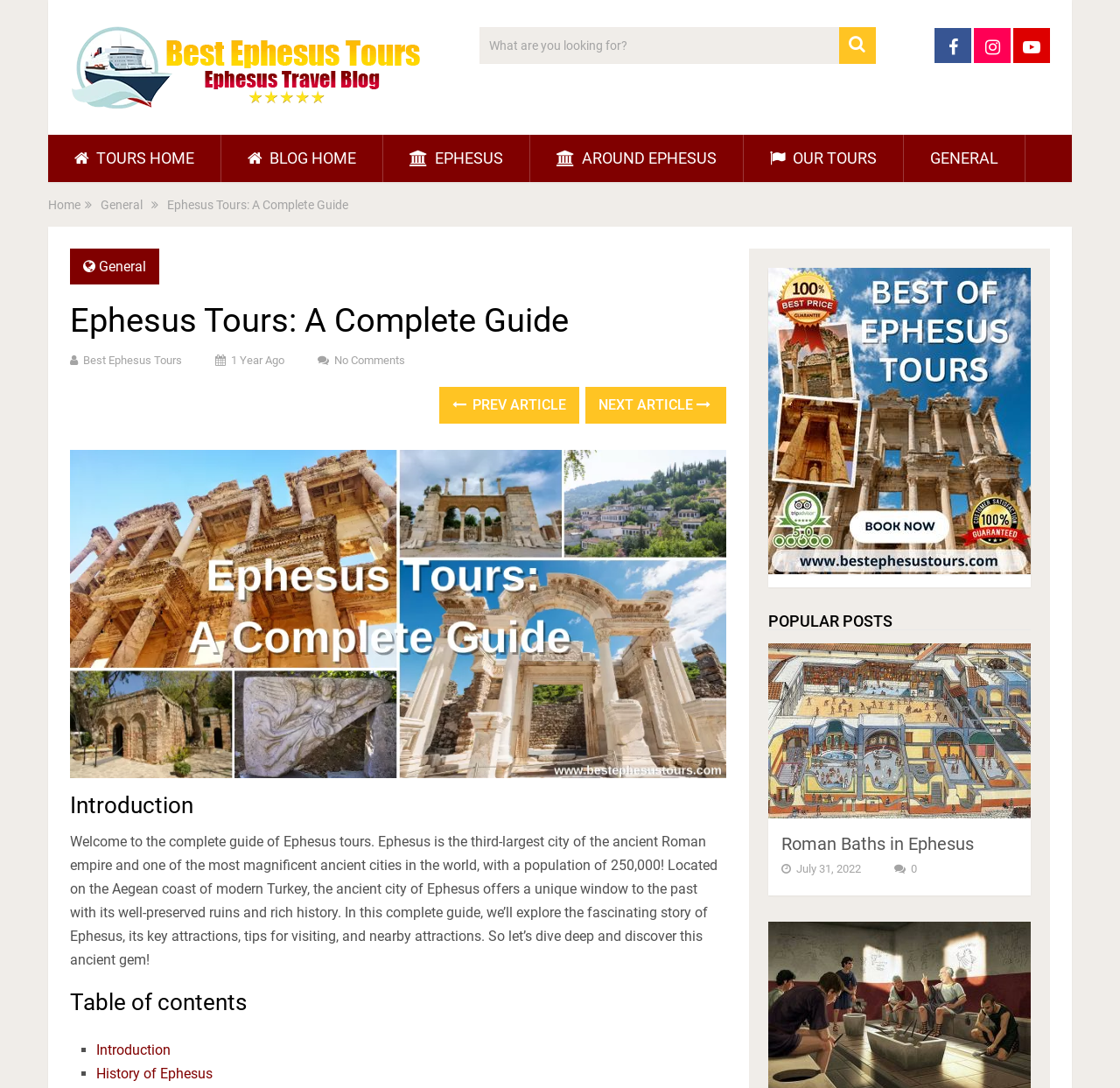Please respond to the question using a single word or phrase:
When was the popular post published?

July 31, 2022